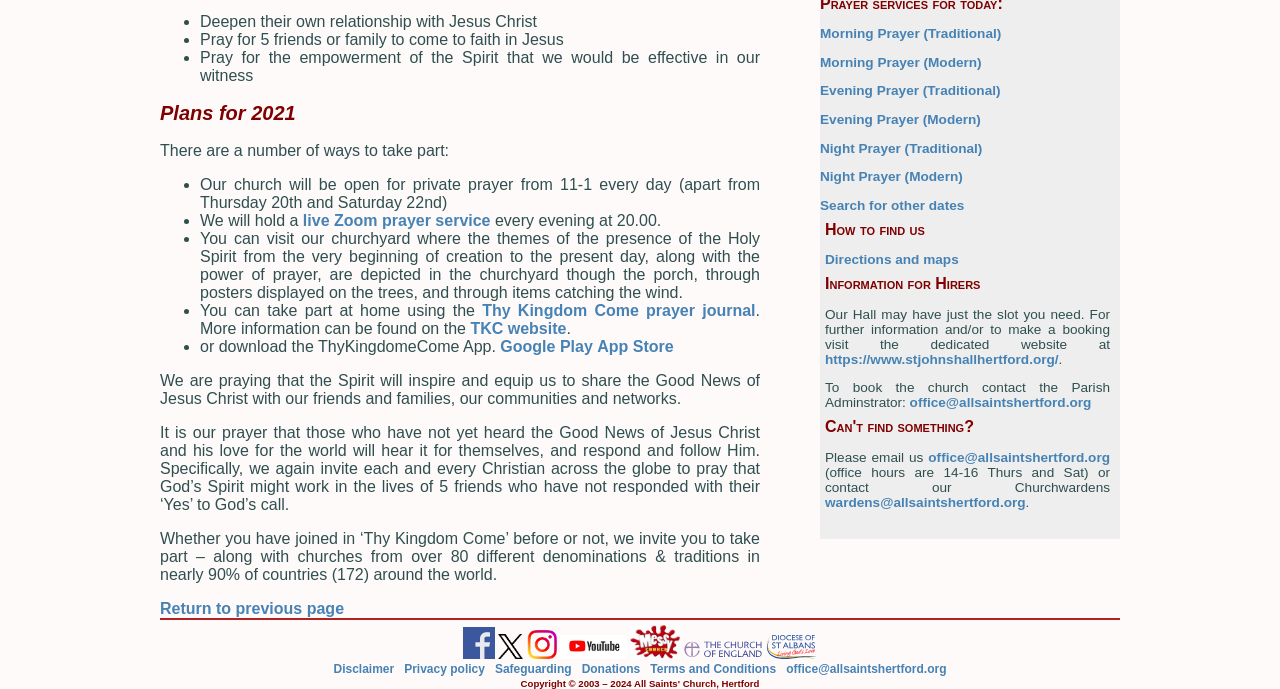Using floating point numbers between 0 and 1, provide the bounding box coordinates in the format (top-left x, top-left y, bottom-right x, bottom-right y). Locate the UI element described here: App Store

[0.467, 0.49, 0.526, 0.515]